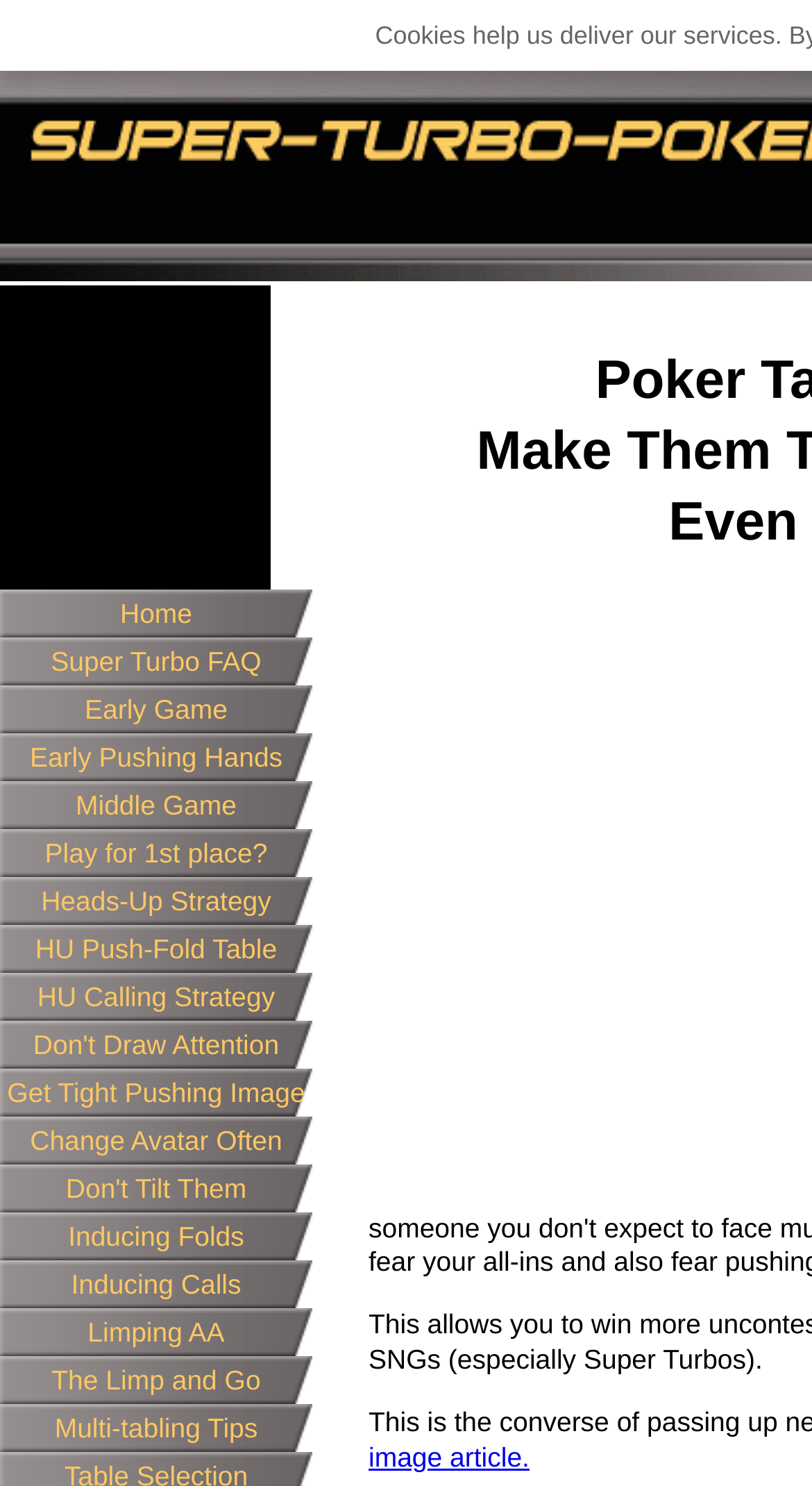What is the tone of the webpage?
Craft a detailed and extensive response to the question.

The webpage appears to be written in an informative and instructional tone, providing tips and strategies for playing poker, rather than being promotional or persuasive in nature.